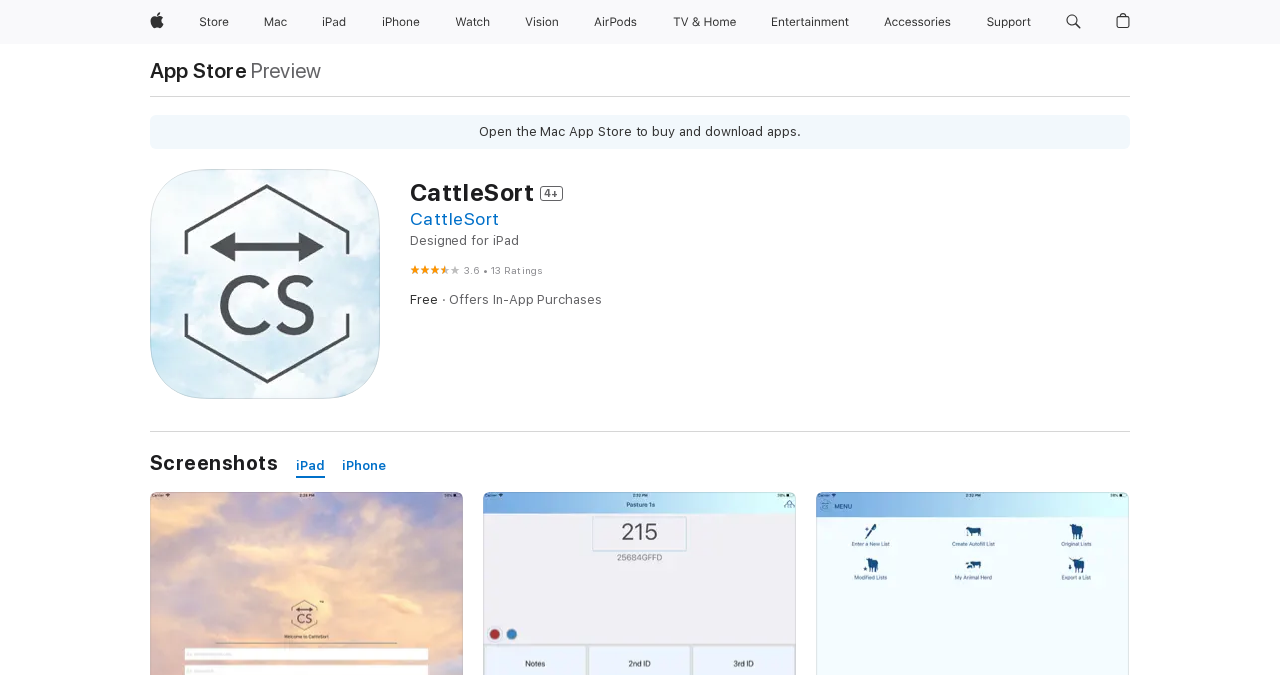What is the name of the app store where CattleSort can be found?
Could you please answer the question thoroughly and with as much detail as possible?

The name of the app store where CattleSort can be found can be inferred from the alert message that says 'Open the Mac App Store to buy and download apps'.